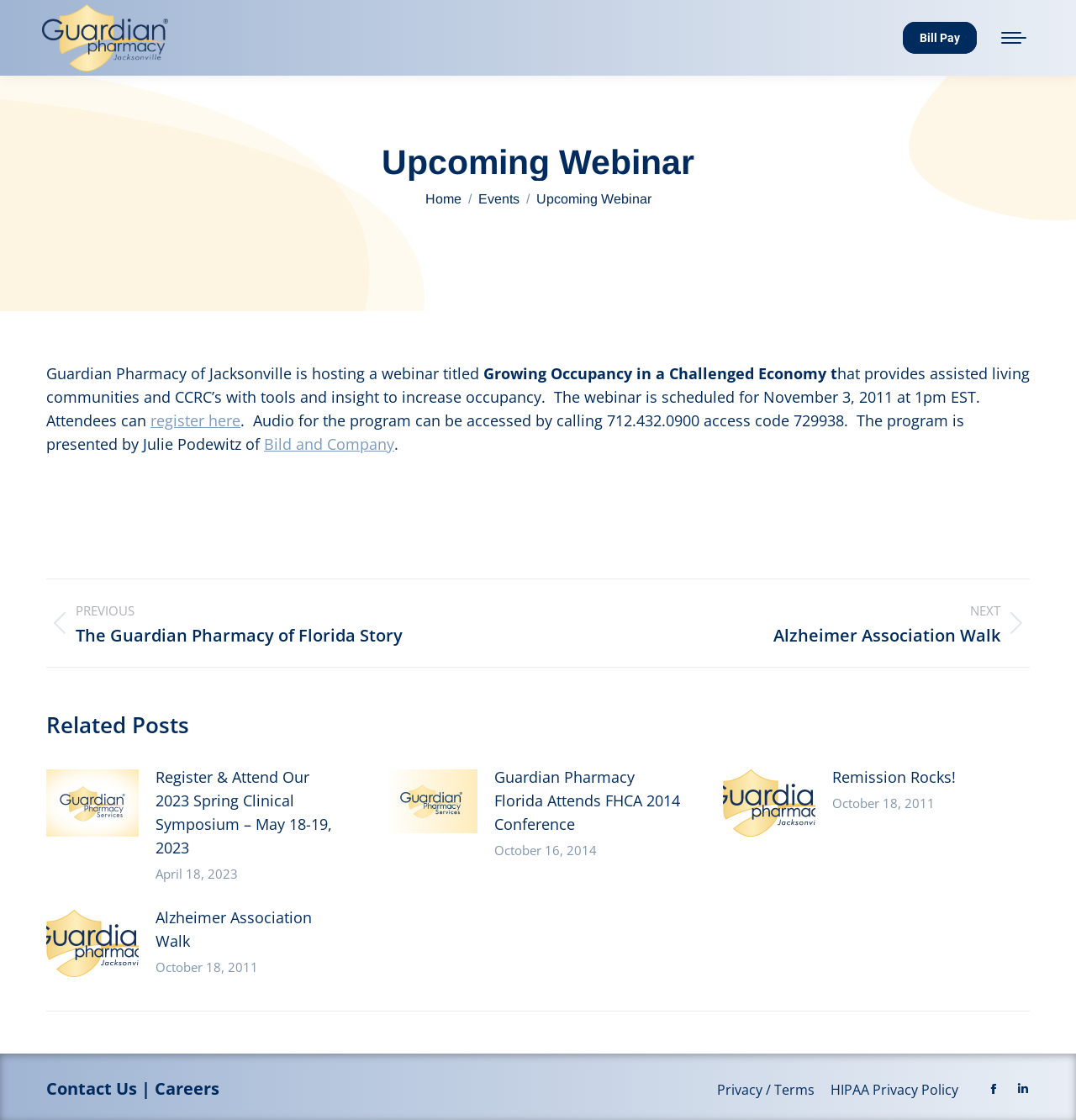Determine the bounding box coordinates for the UI element described. Format the coordinates as (top-left x, top-left y, bottom-right x, bottom-right y) and ensure all values are between 0 and 1. Element description: Events

[0.444, 0.171, 0.482, 0.184]